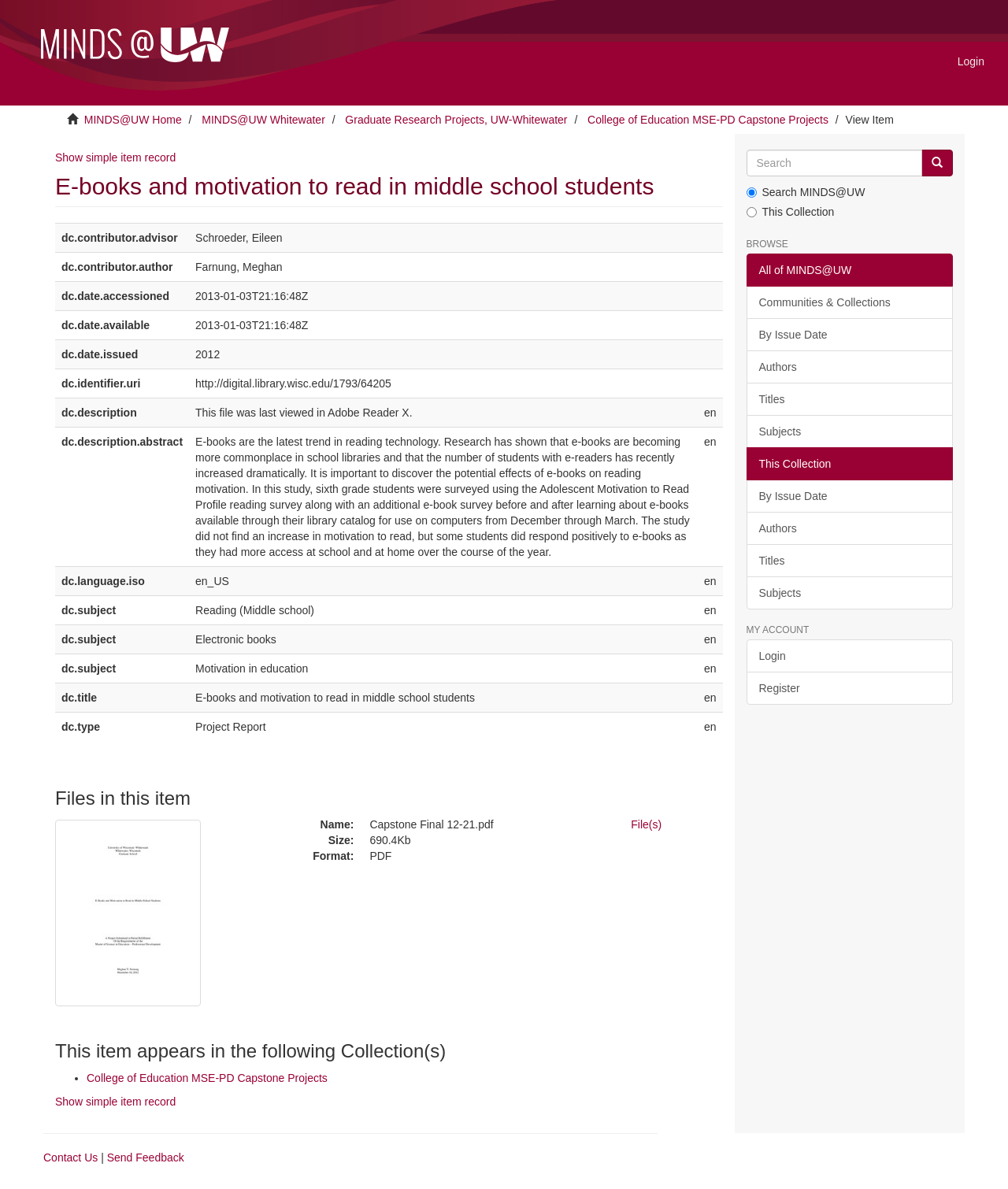Please identify the bounding box coordinates of the area I need to click to accomplish the following instruction: "Show the simple item record".

[0.055, 0.127, 0.174, 0.138]